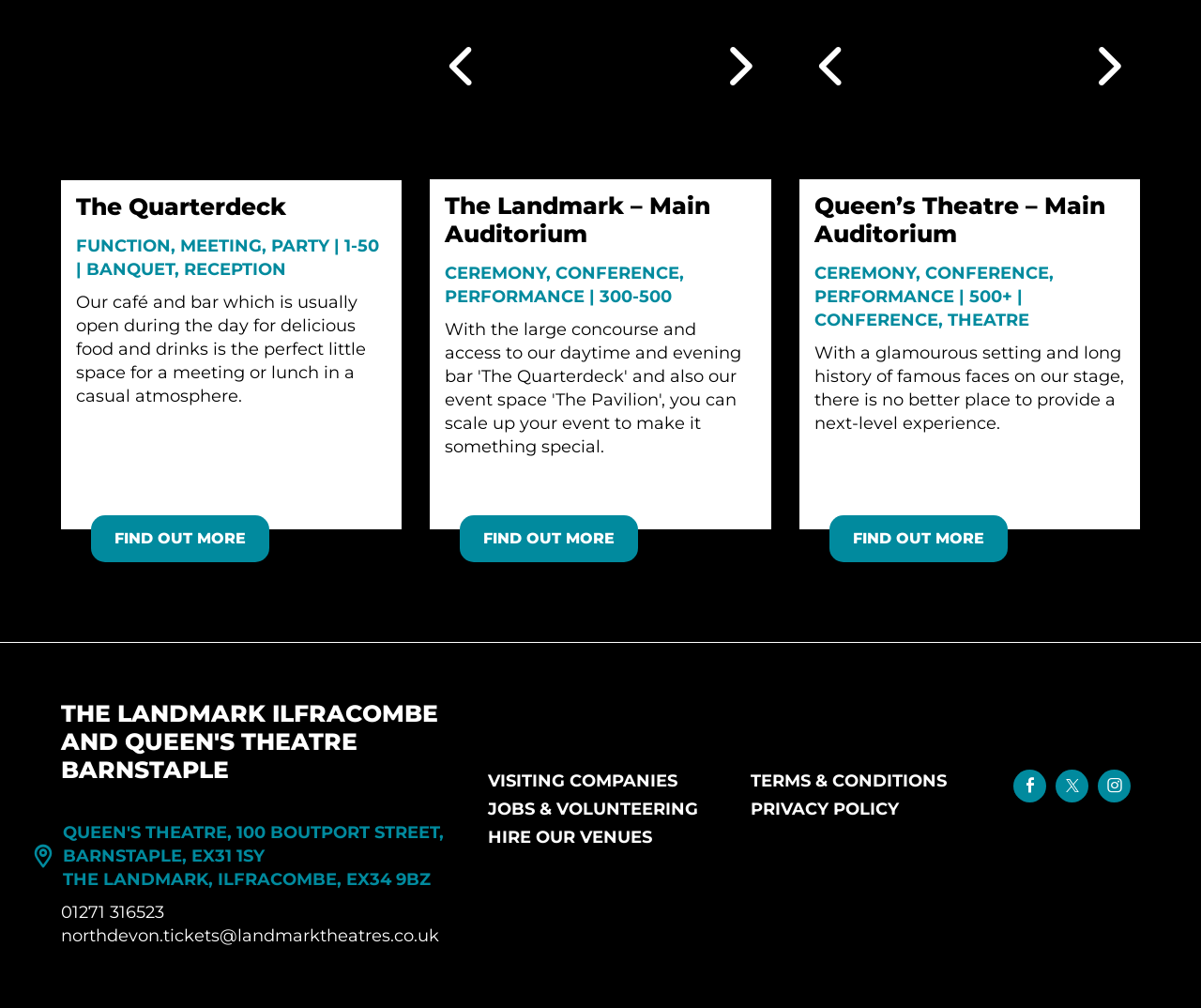Locate the bounding box coordinates of the element you need to click to accomplish the task described by this instruction: "Get more information about The Landmark – Main Auditorium".

[0.403, 0.525, 0.512, 0.543]